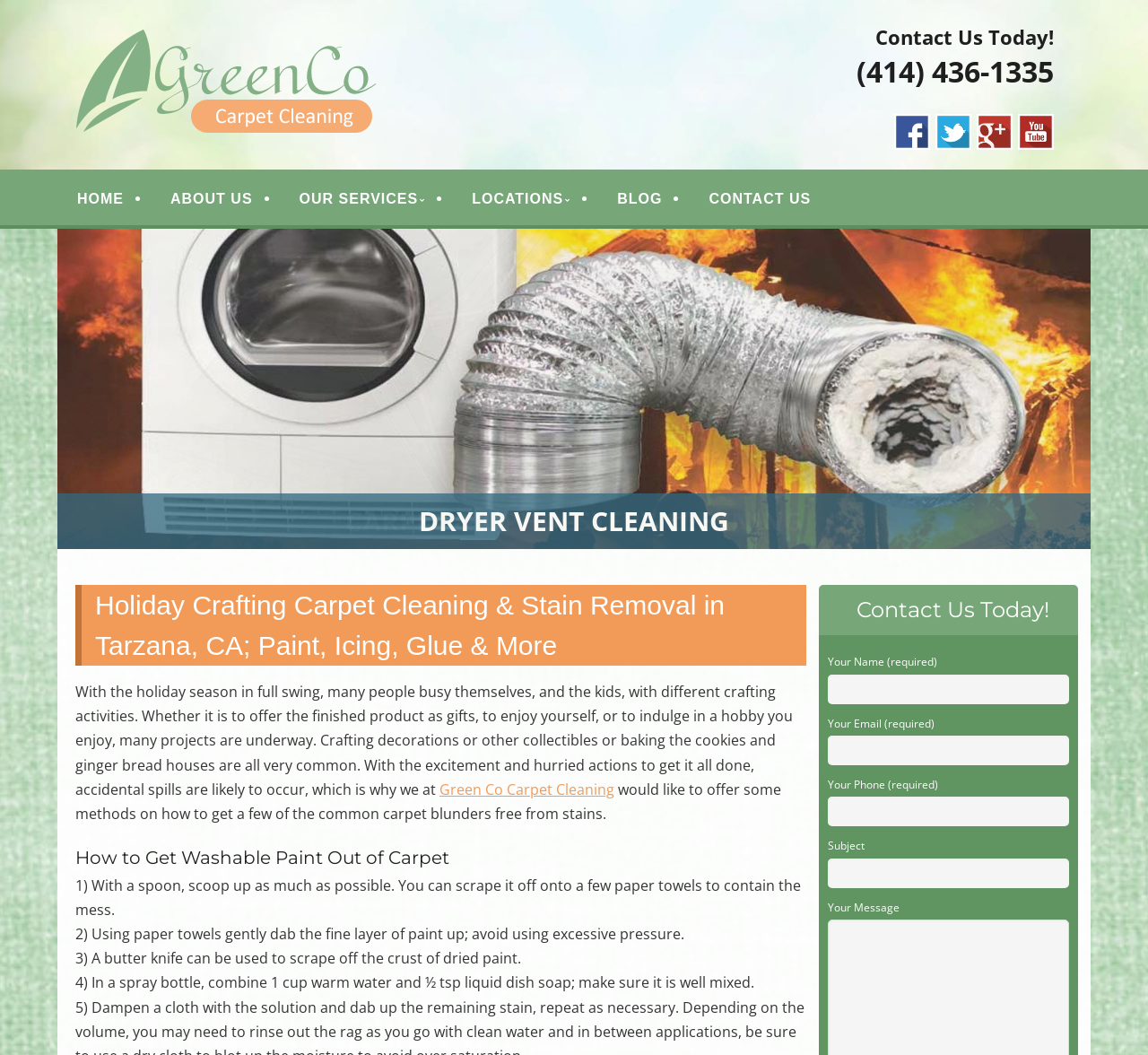Select the bounding box coordinates of the element I need to click to carry out the following instruction: "Click on 'Contact Us'".

None